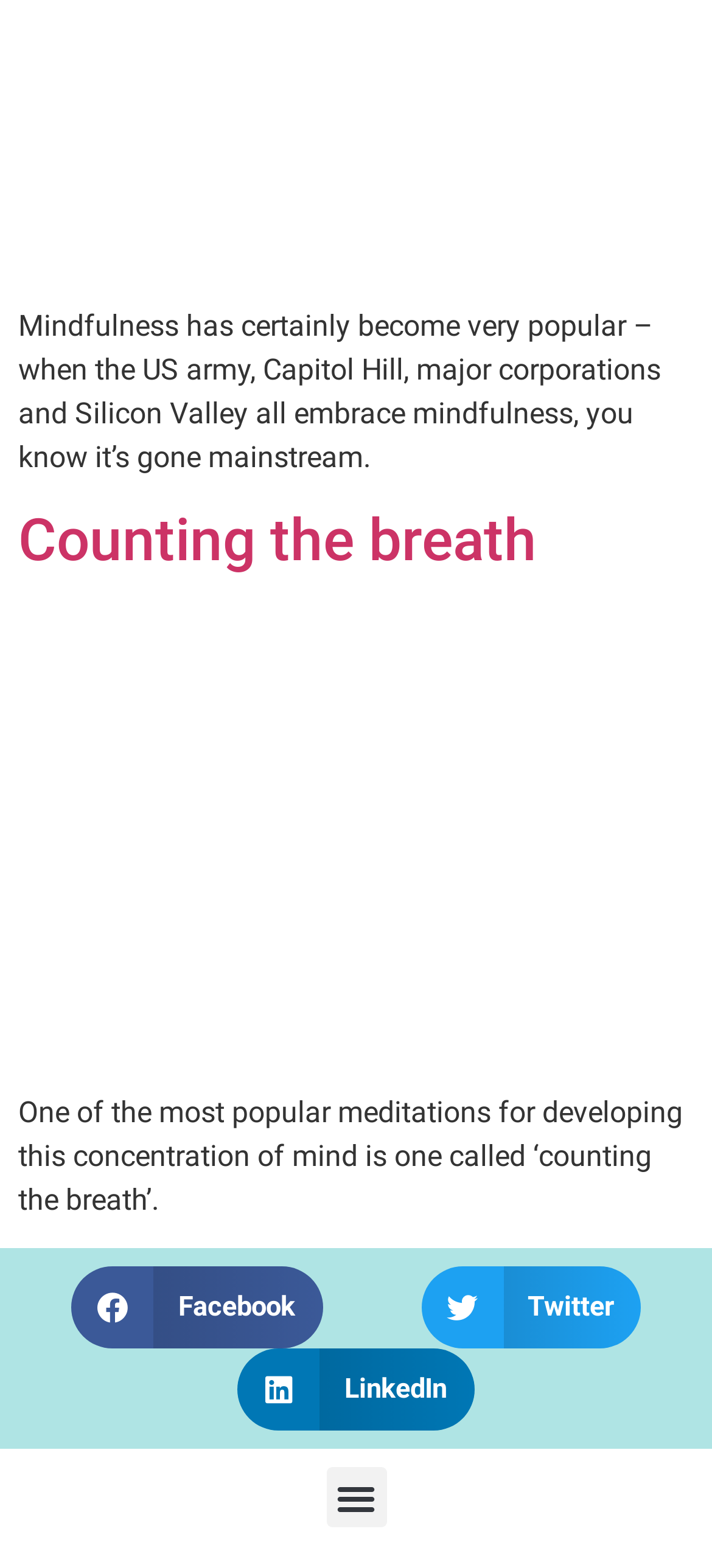Given the description: "Menu", determine the bounding box coordinates of the UI element. The coordinates should be formatted as four float numbers between 0 and 1, [left, top, right, bottom].

[0.458, 0.936, 0.542, 0.974]